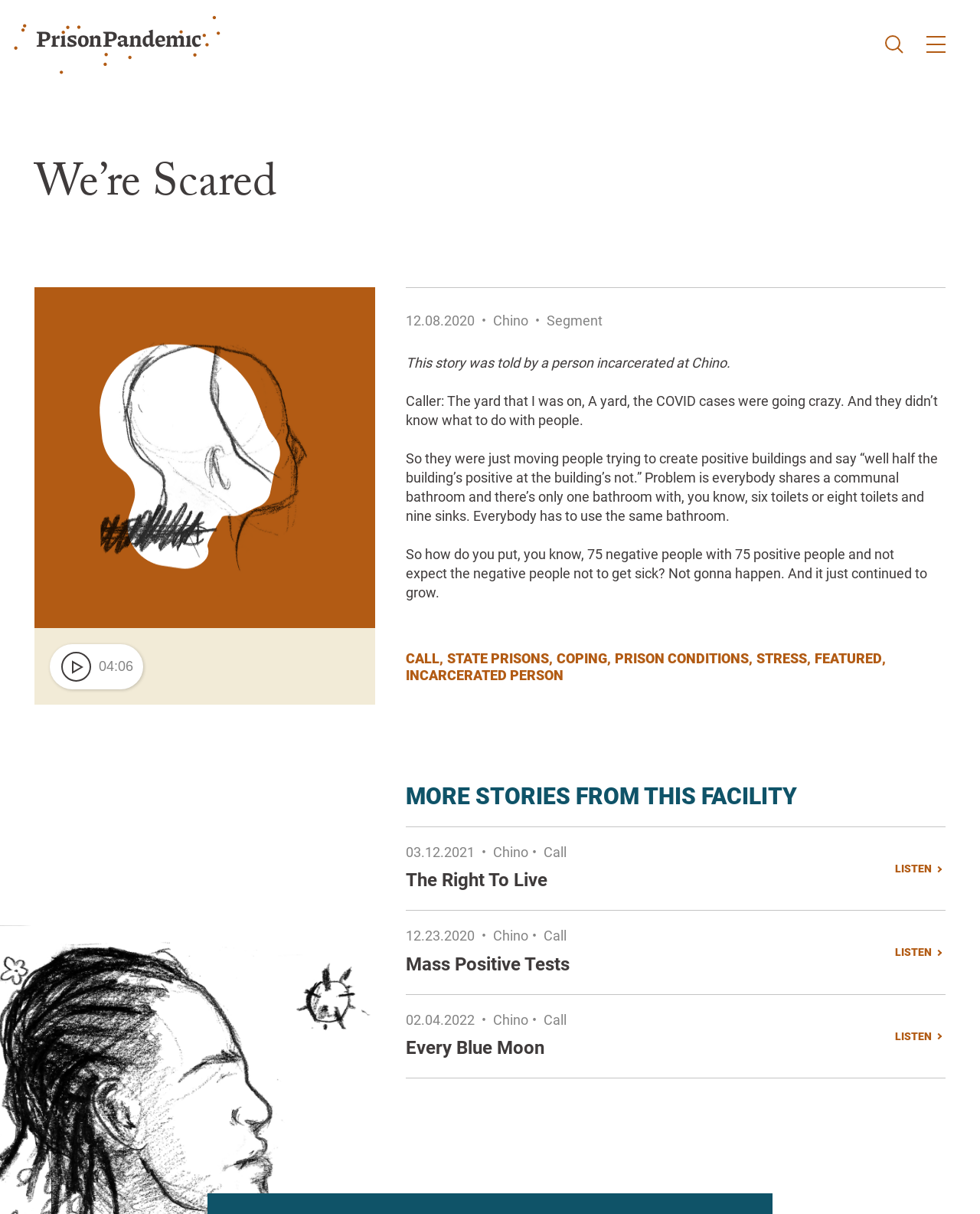Extract the bounding box coordinates for the UI element described by the text: "The right to live". The coordinates should be in the form of [left, top, right, bottom] with values between 0 and 1.

[0.414, 0.716, 0.559, 0.734]